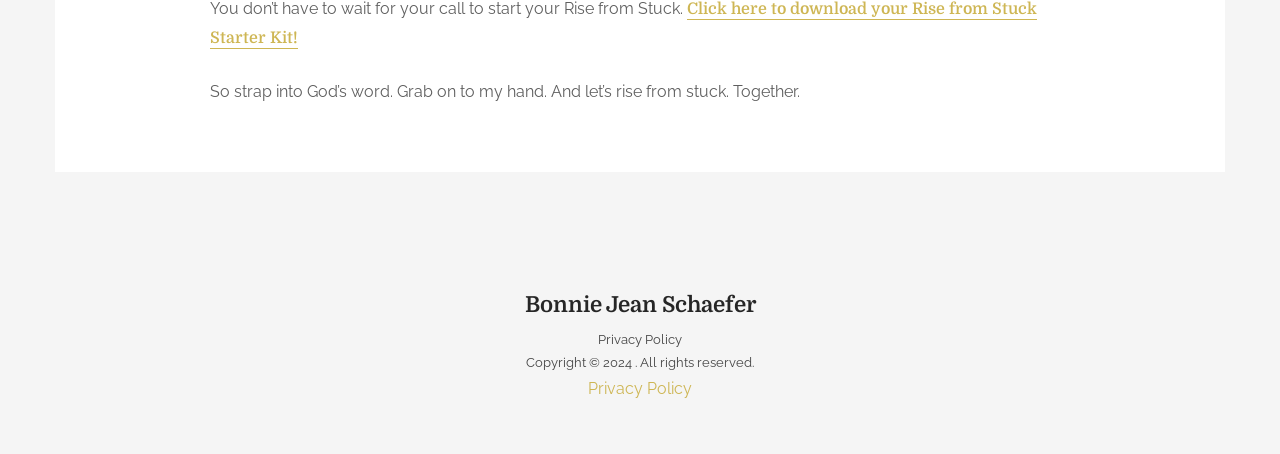What is the name of the person mentioned on the webpage?
Please use the image to provide a one-word or short phrase answer.

Bonnie Jean Schaefer